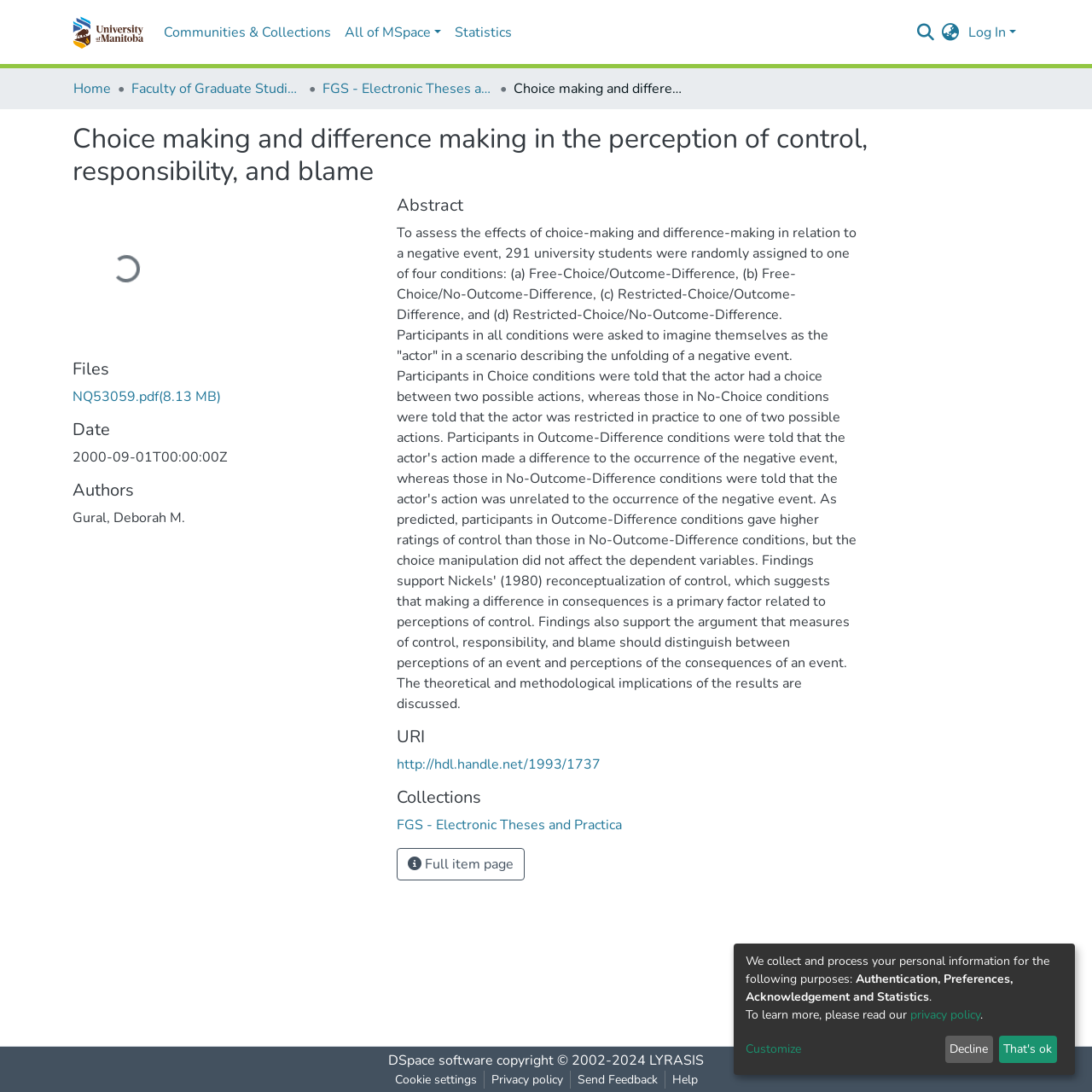Find the bounding box coordinates of the clickable element required to execute the following instruction: "View full item page". Provide the coordinates as four float numbers between 0 and 1, i.e., [left, top, right, bottom].

[0.363, 0.776, 0.48, 0.806]